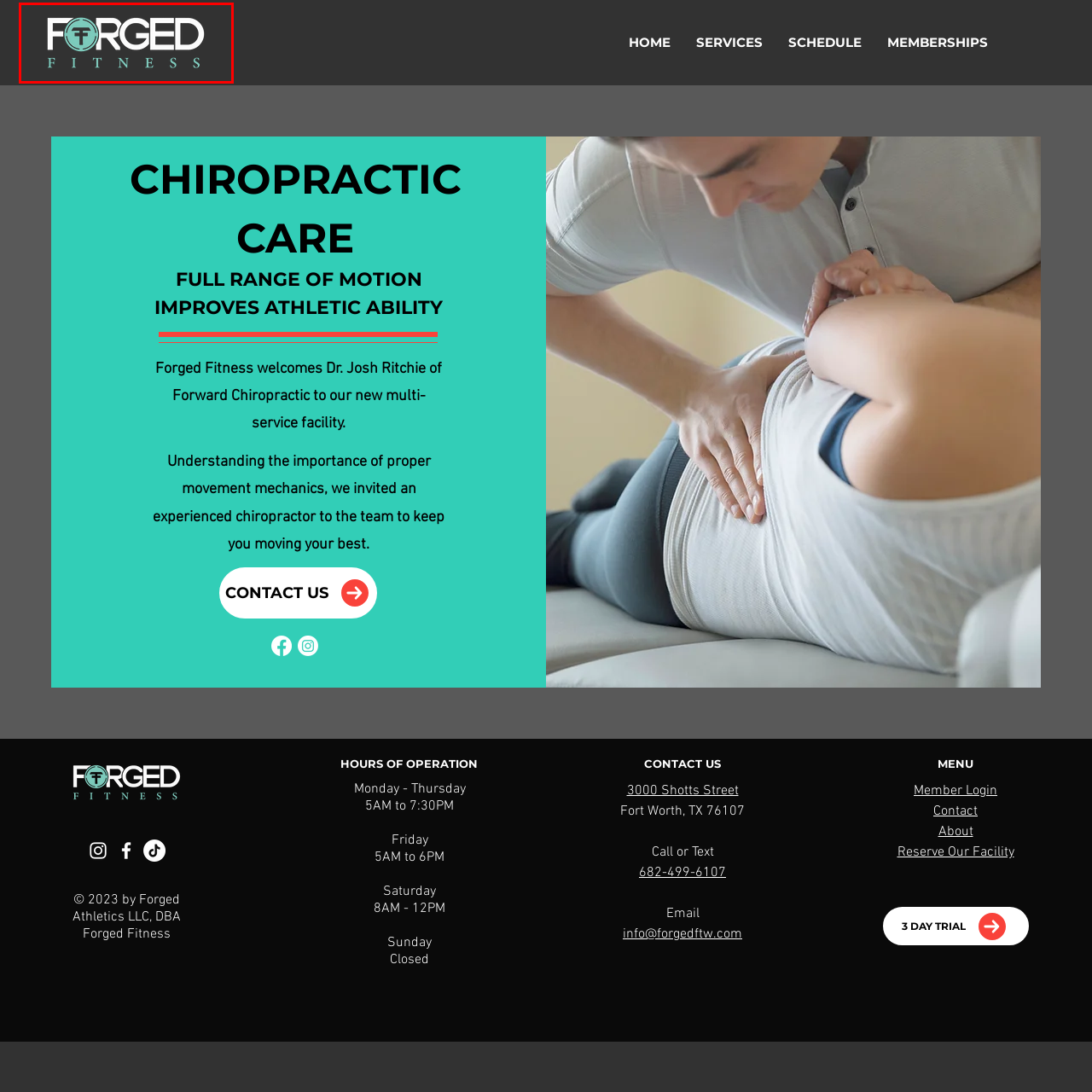Inspect the image surrounded by the red border and give a one-word or phrase answer to the question:
What is the background color of the logo?

Dark